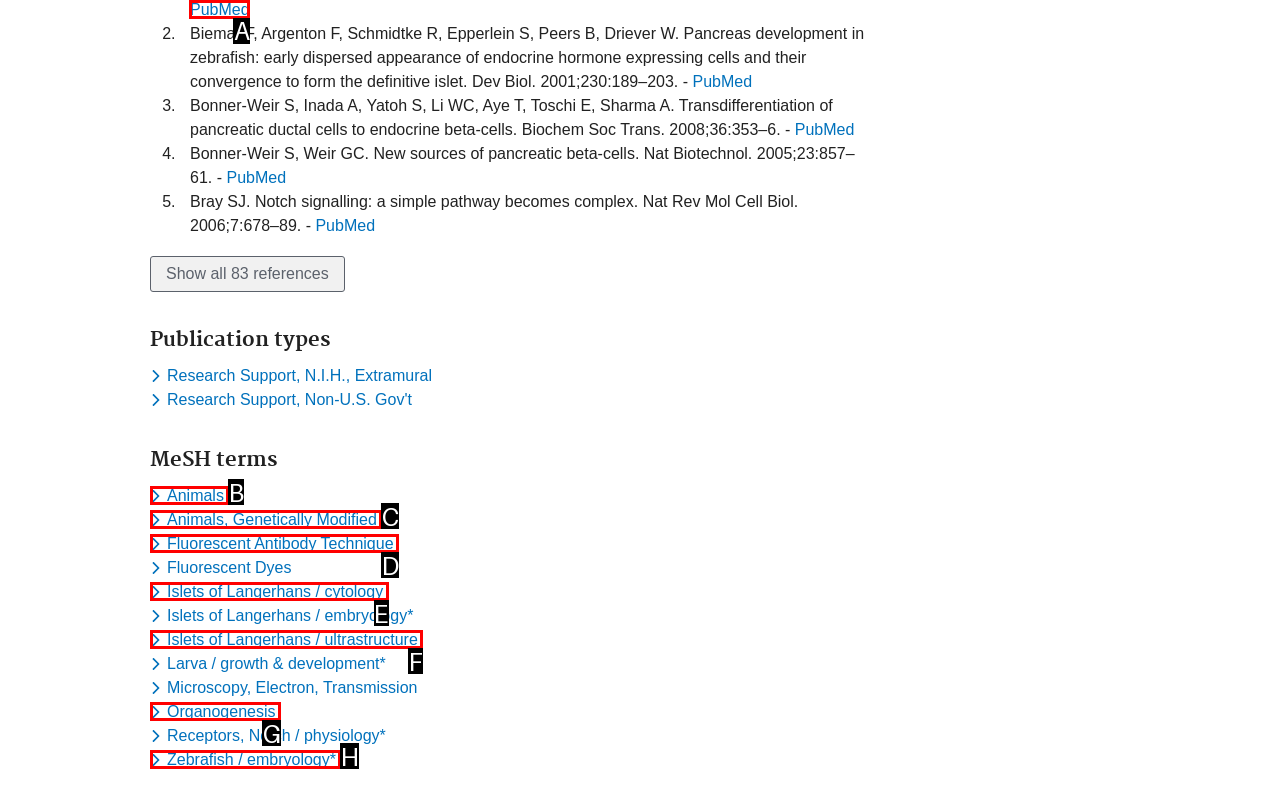Specify the letter of the UI element that should be clicked to achieve the following: Click the 'PubMed' link
Provide the corresponding letter from the choices given.

A